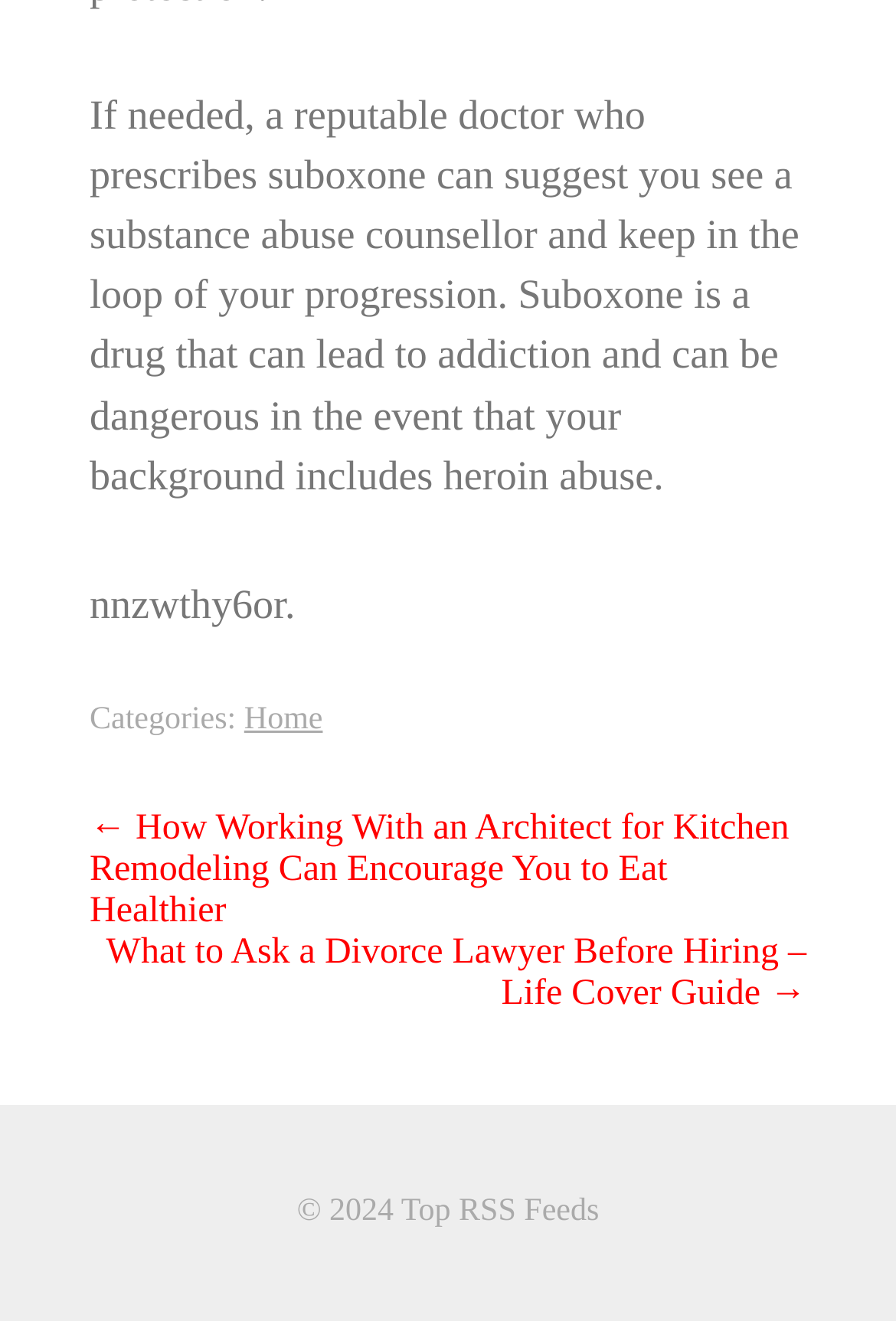Examine the screenshot and answer the question in as much detail as possible: What is the purpose of the 'Posts' navigation?

The 'Posts' navigation section contains links to previous and next posts, allowing users to navigate through the website's blog posts. This suggests that the purpose of the 'Posts' navigation is to facilitate post navigation.